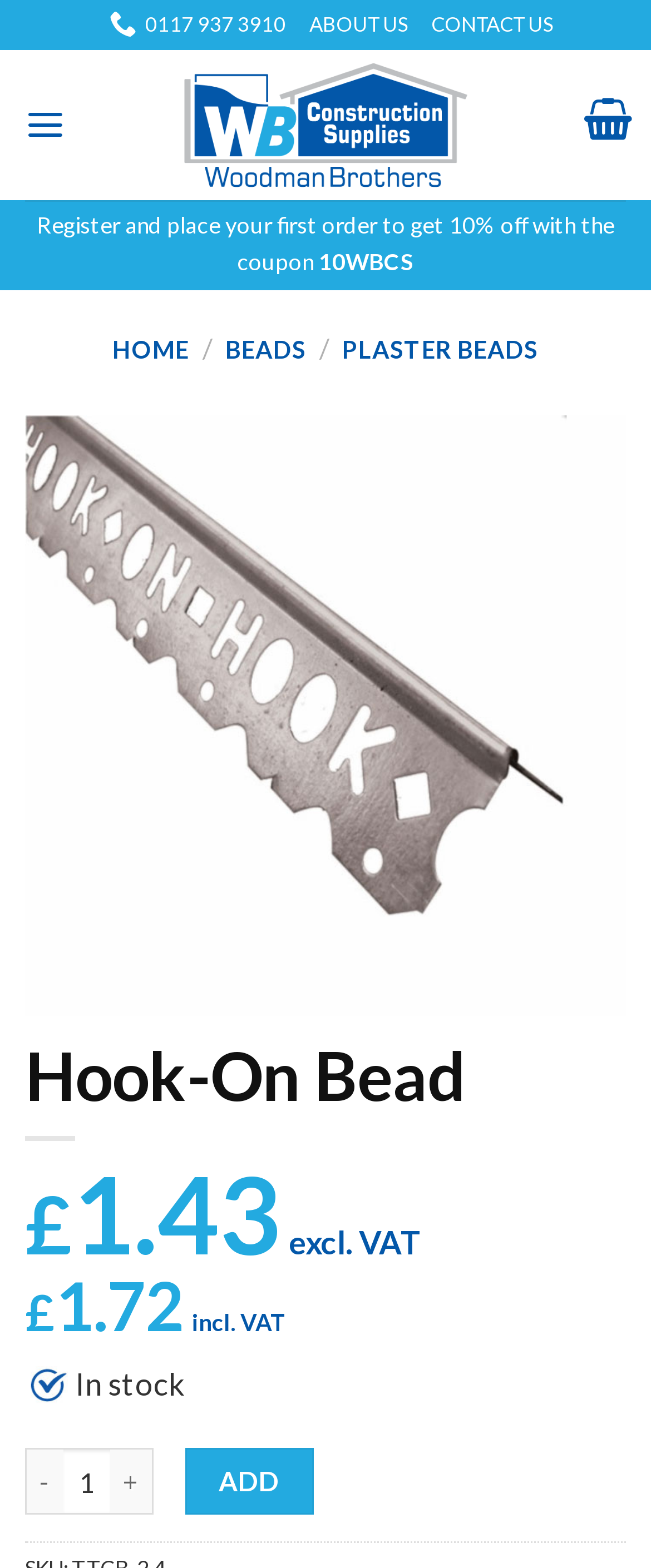What is the status of the Hook-On Bead?
Using the image, provide a detailed and thorough answer to the question.

I found the status by looking at the static text element with the text 'In stock', which is located below the price and quantity information.